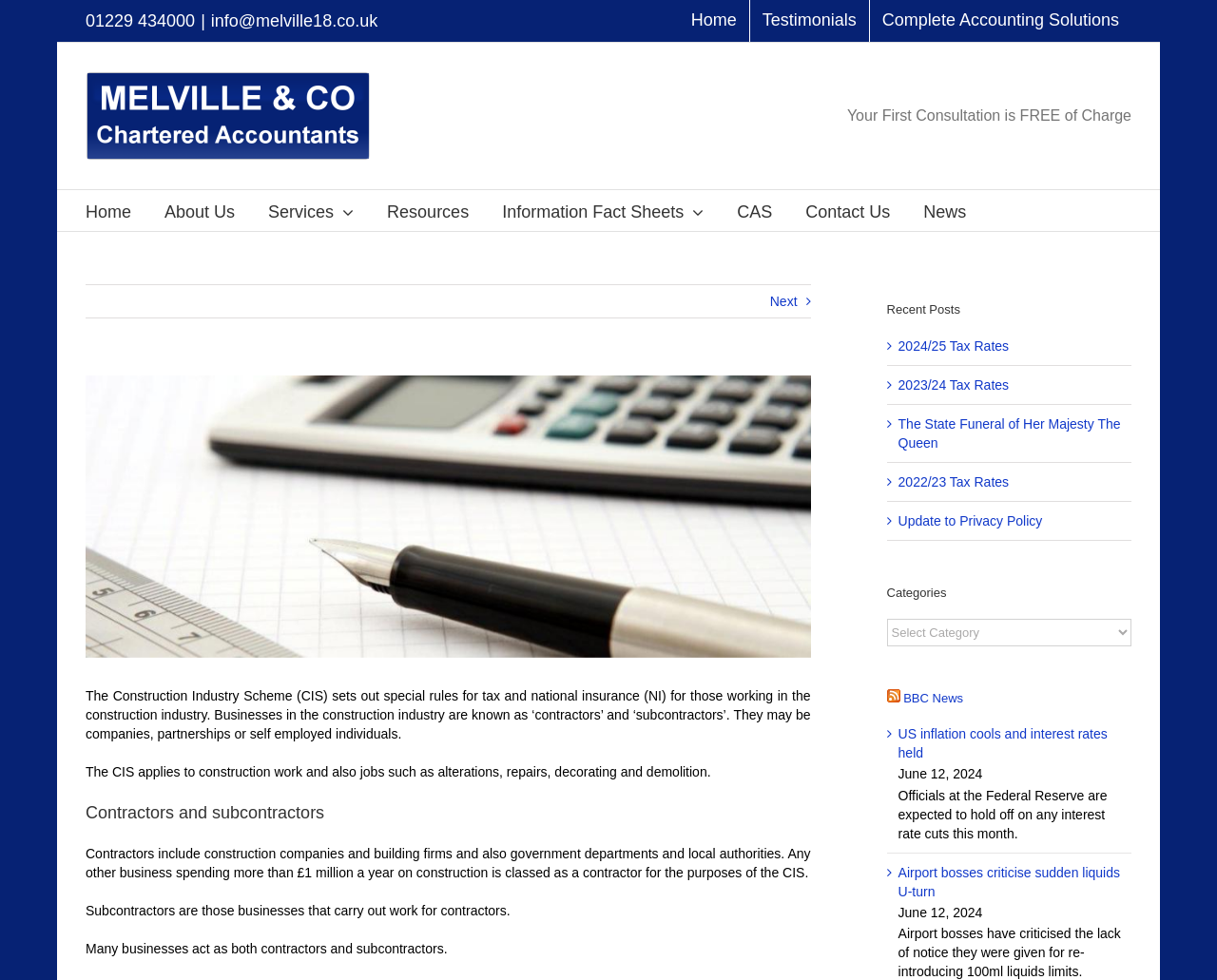Please determine the bounding box coordinates of the area that needs to be clicked to complete this task: 'Navigate to the Home page'. The coordinates must be four float numbers between 0 and 1, formatted as [left, top, right, bottom].

[0.558, 0.0, 0.615, 0.043]